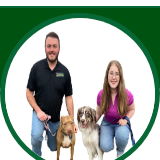What is Jodie's shirt color?
Look at the image and construct a detailed response to the question.

Jodie Byrd, the other dog trainer, is wearing a vibrant pink polo shirt, which is a distinctive feature of her attire in the image.